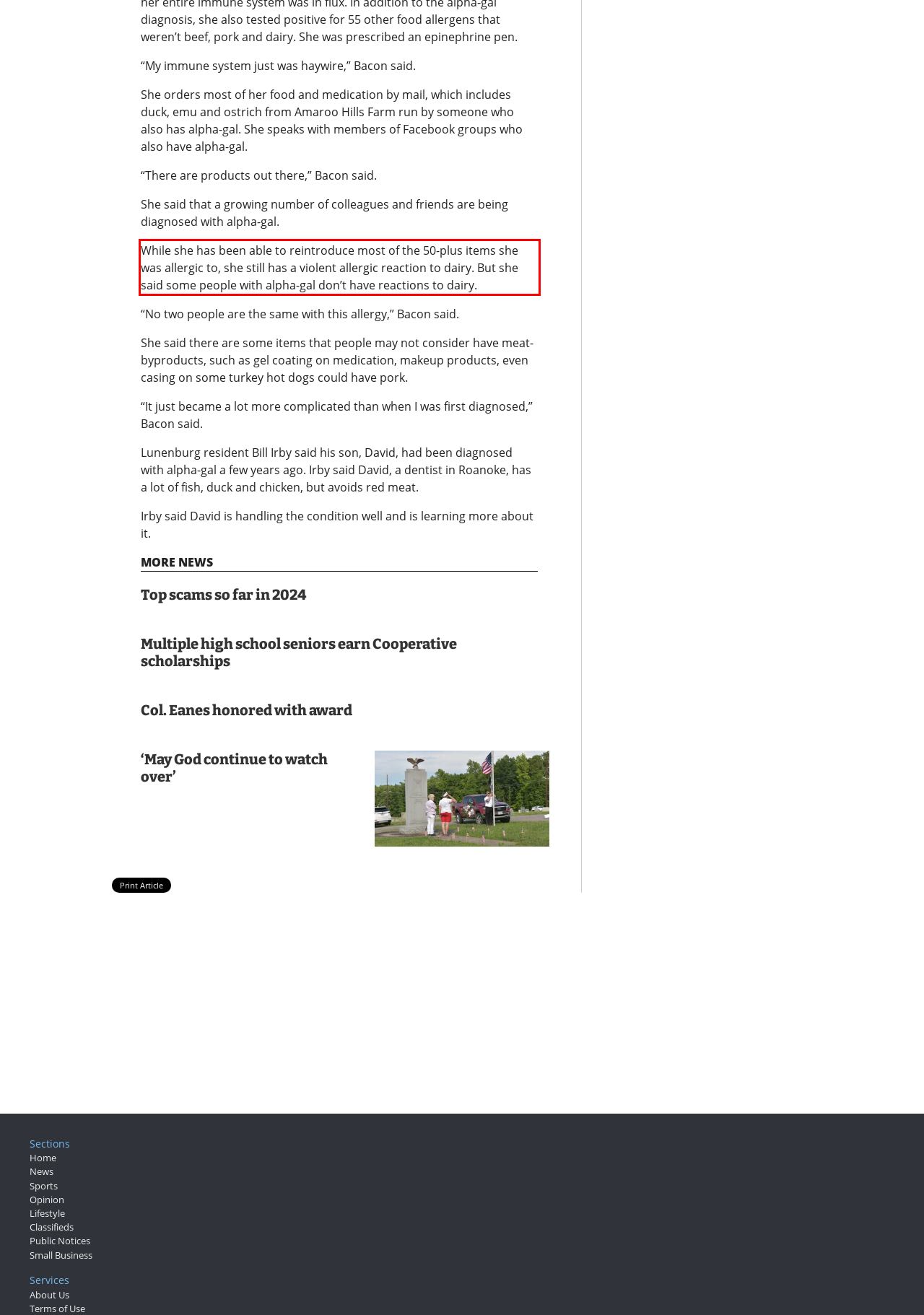Please examine the webpage screenshot containing a red bounding box and use OCR to recognize and output the text inside the red bounding box.

While she has been able to reintroduce most of the 50-plus items she was allergic to, she still has a violent allergic reaction to dairy. But she said some people with alpha-gal don’t have reactions to dairy.